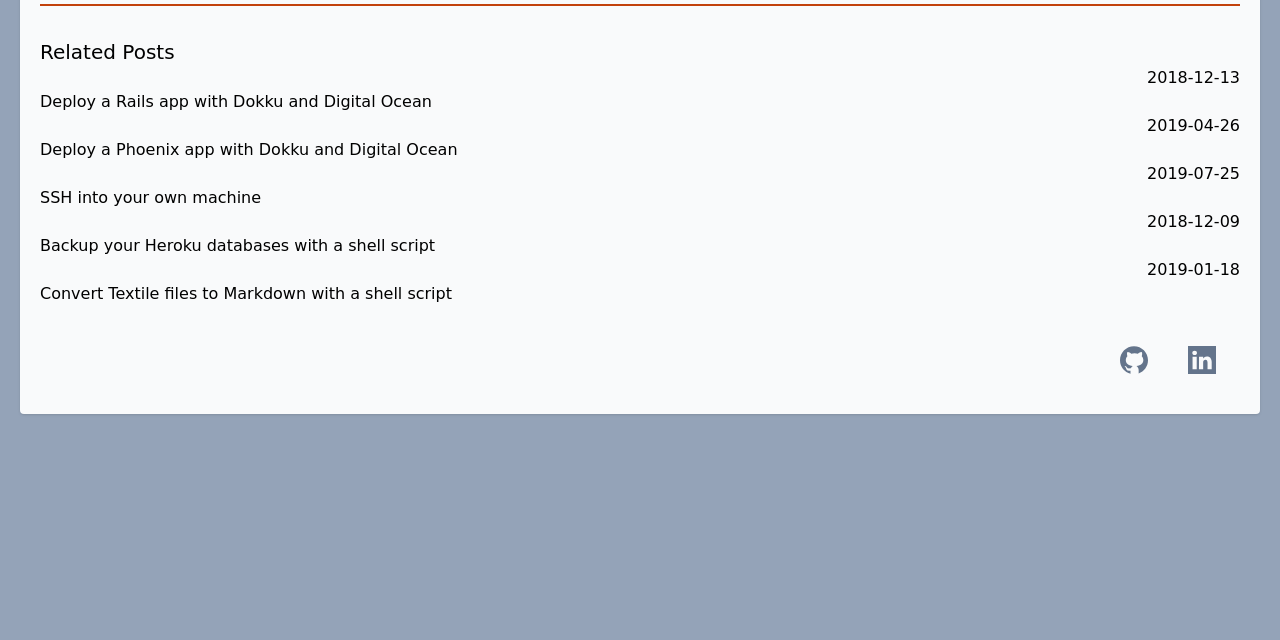Specify the bounding box coordinates (top-left x, top-left y, bottom-right x, bottom-right y) of the UI element in the screenshot that matches this description: SSH into your own machine

[0.031, 0.294, 0.204, 0.323]